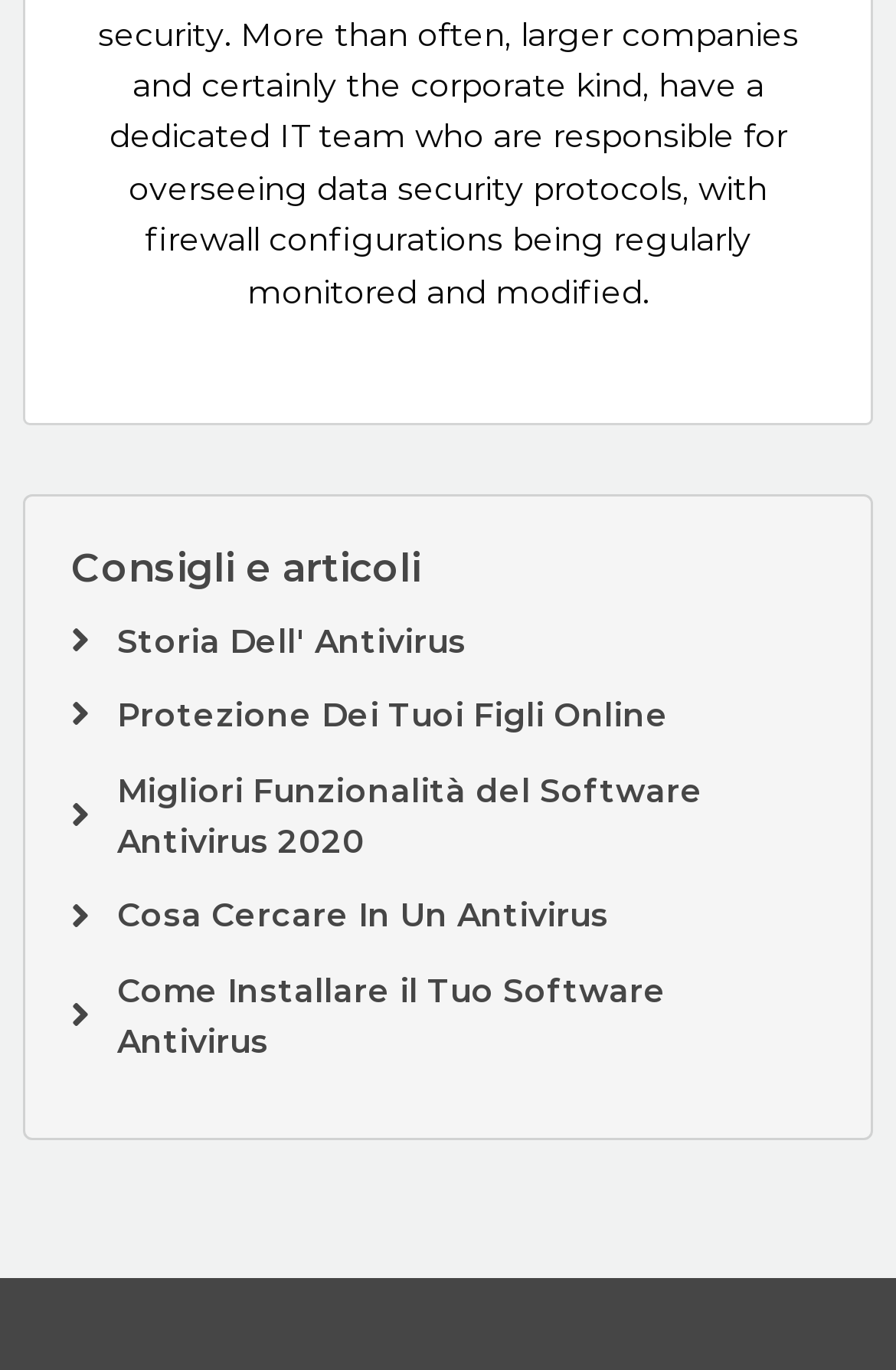Please provide a brief answer to the question using only one word or phrase: 
What is the title of the first link?

Storia Dell' Antivirus